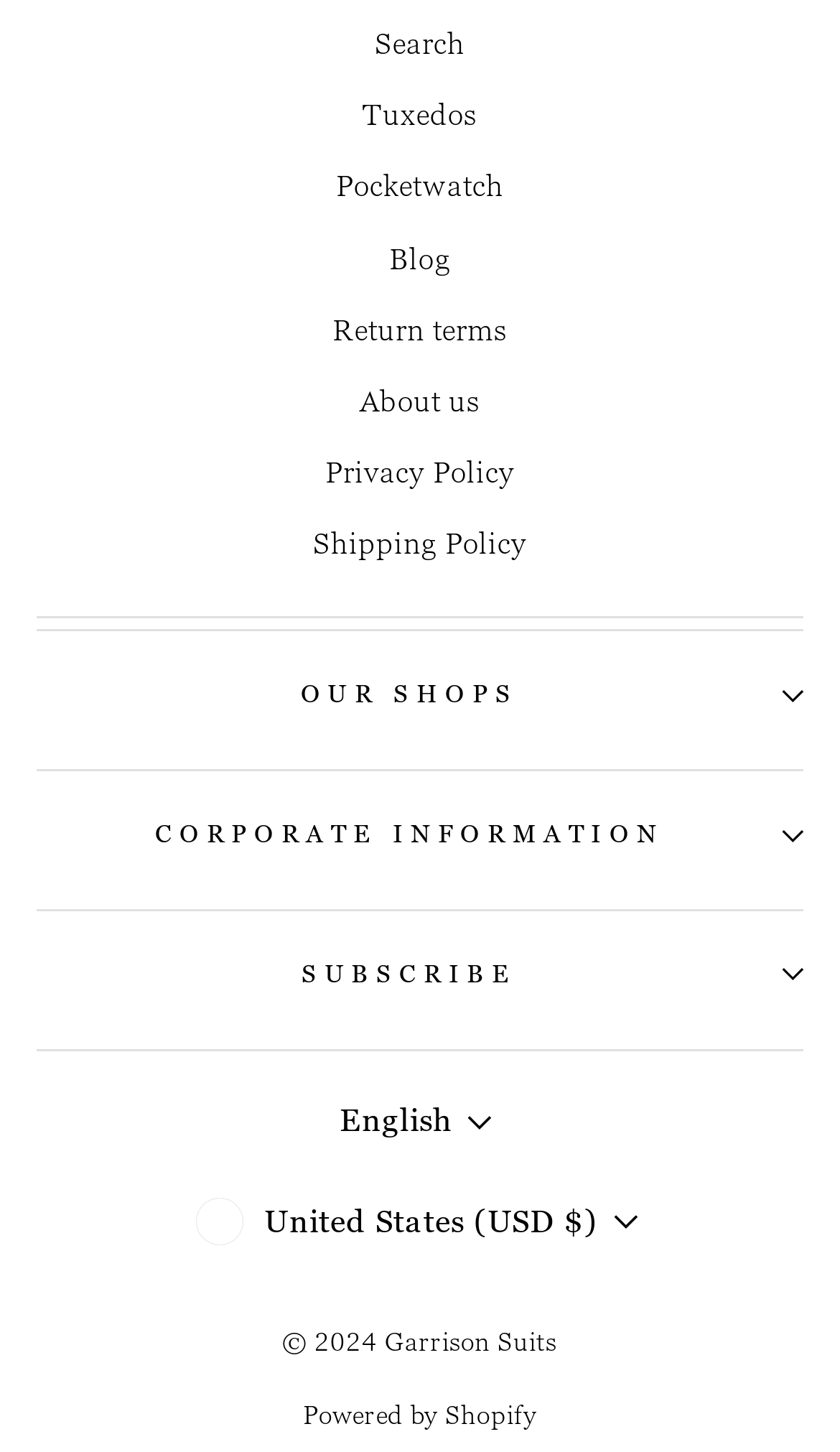Locate the bounding box coordinates of the UI element described by: "Blog". The bounding box coordinates should consist of four float numbers between 0 and 1, i.e., [left, top, right, bottom].

[0.463, 0.157, 0.536, 0.201]